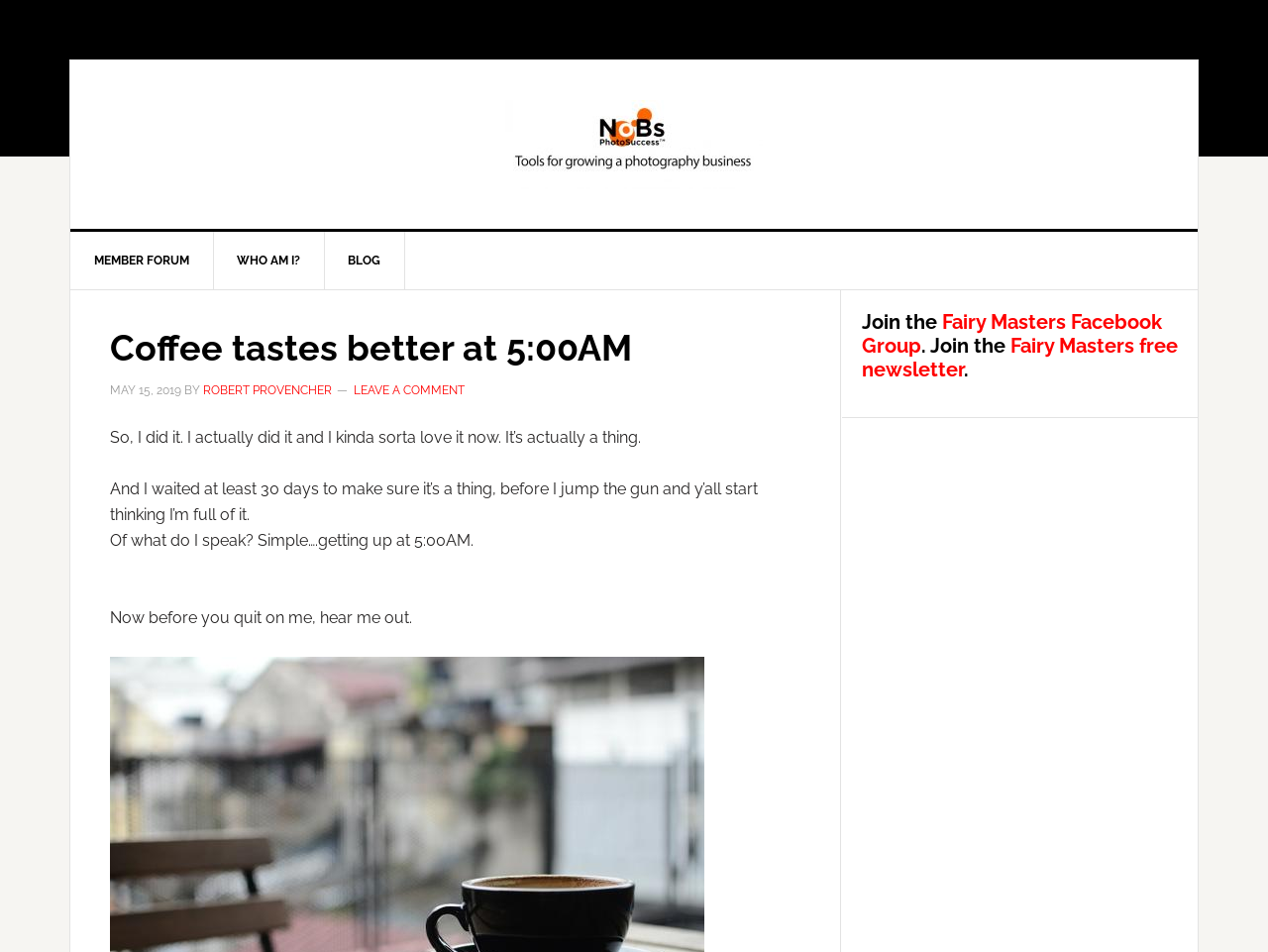Bounding box coordinates should be in the format (top-left x, top-left y, bottom-right x, bottom-right y) and all values should be floating point numbers between 0 and 1. Determine the bounding box coordinate for the UI element described as: Coffee tastes better at 5:00AM

[0.087, 0.343, 0.498, 0.387]